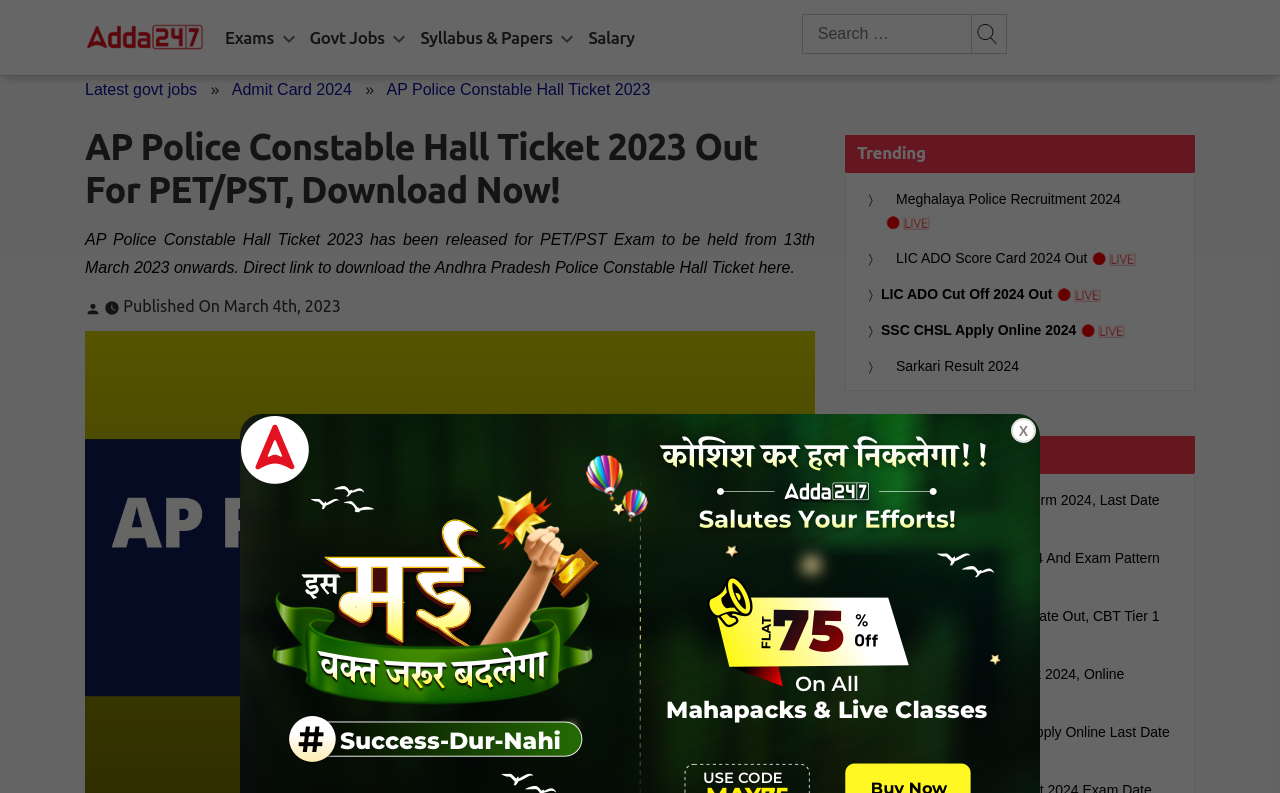Please specify the bounding box coordinates of the clickable region to carry out the following instruction: "Buy from Amazon". The coordinates should be four float numbers between 0 and 1, in the format [left, top, right, bottom].

None